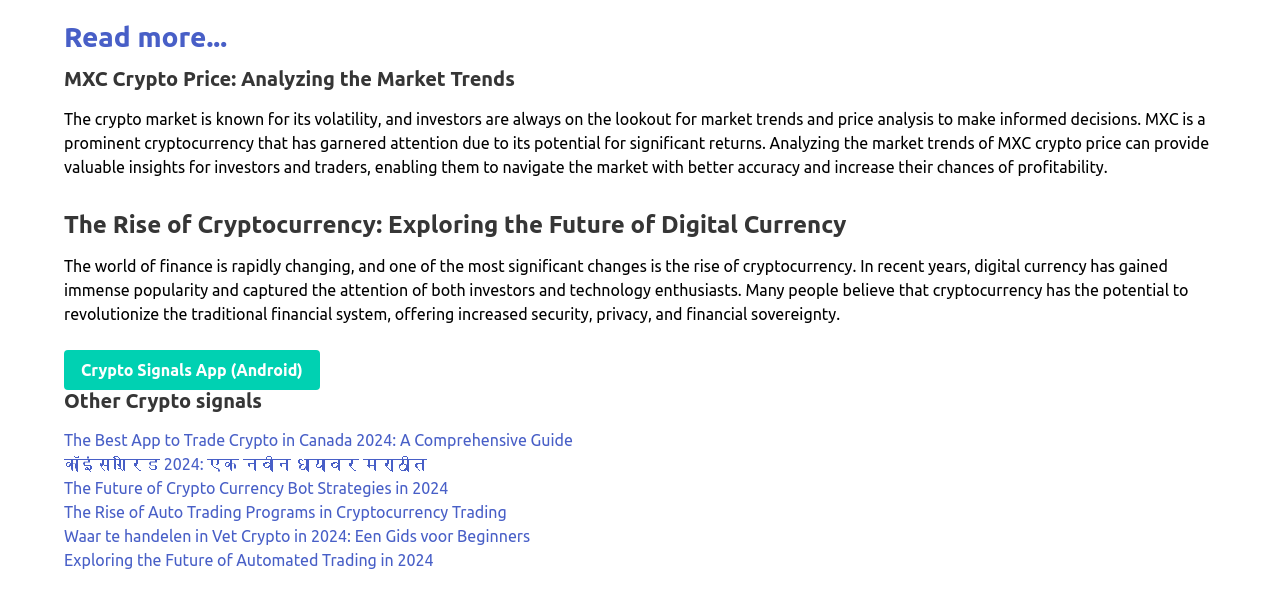What is the topic of the second paragraph? Please answer the question using a single word or phrase based on the image.

MXC crypto price